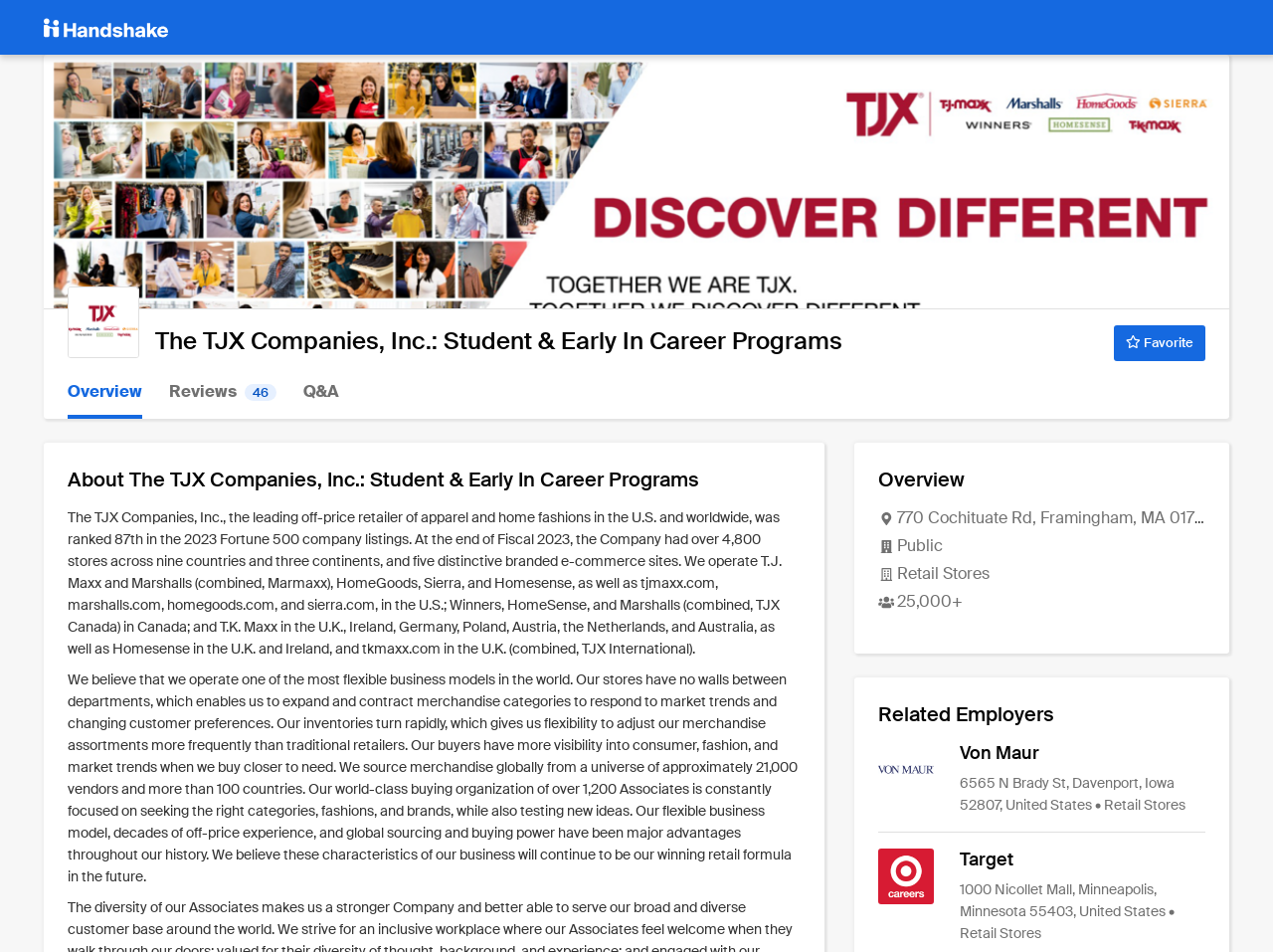What is the location of the company's headquarters?
Analyze the image and provide a thorough answer to the question.

The location of the company's headquarters can be found in the StaticText element with the text '770 Cochituate Rd, Framingham, MA 01701, USA' which provides the company's address.